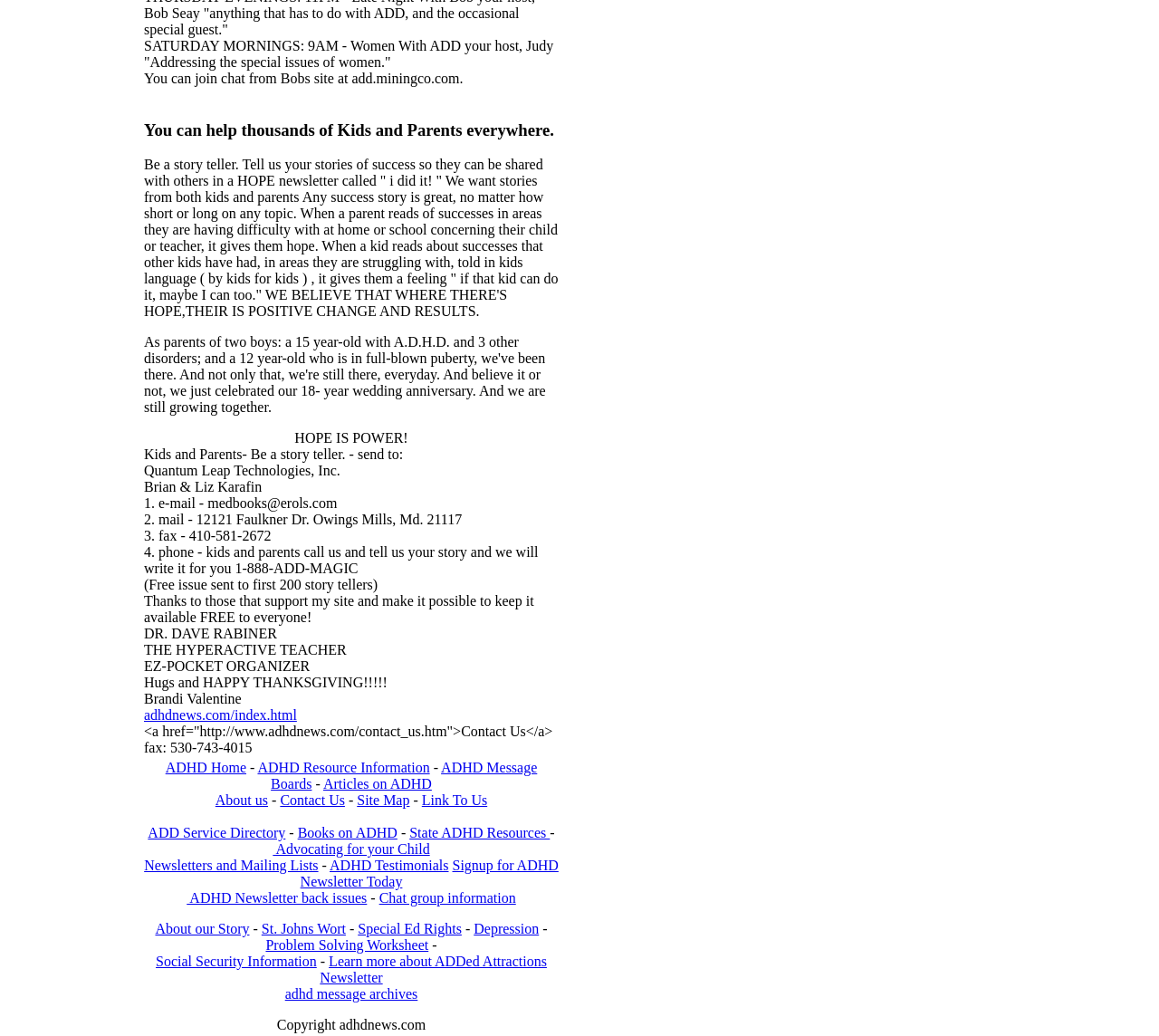How can kids and parents share their stories of success?
From the screenshot, supply a one-word or short-phrase answer.

By sending to Quantum Leap Technologies, Inc.